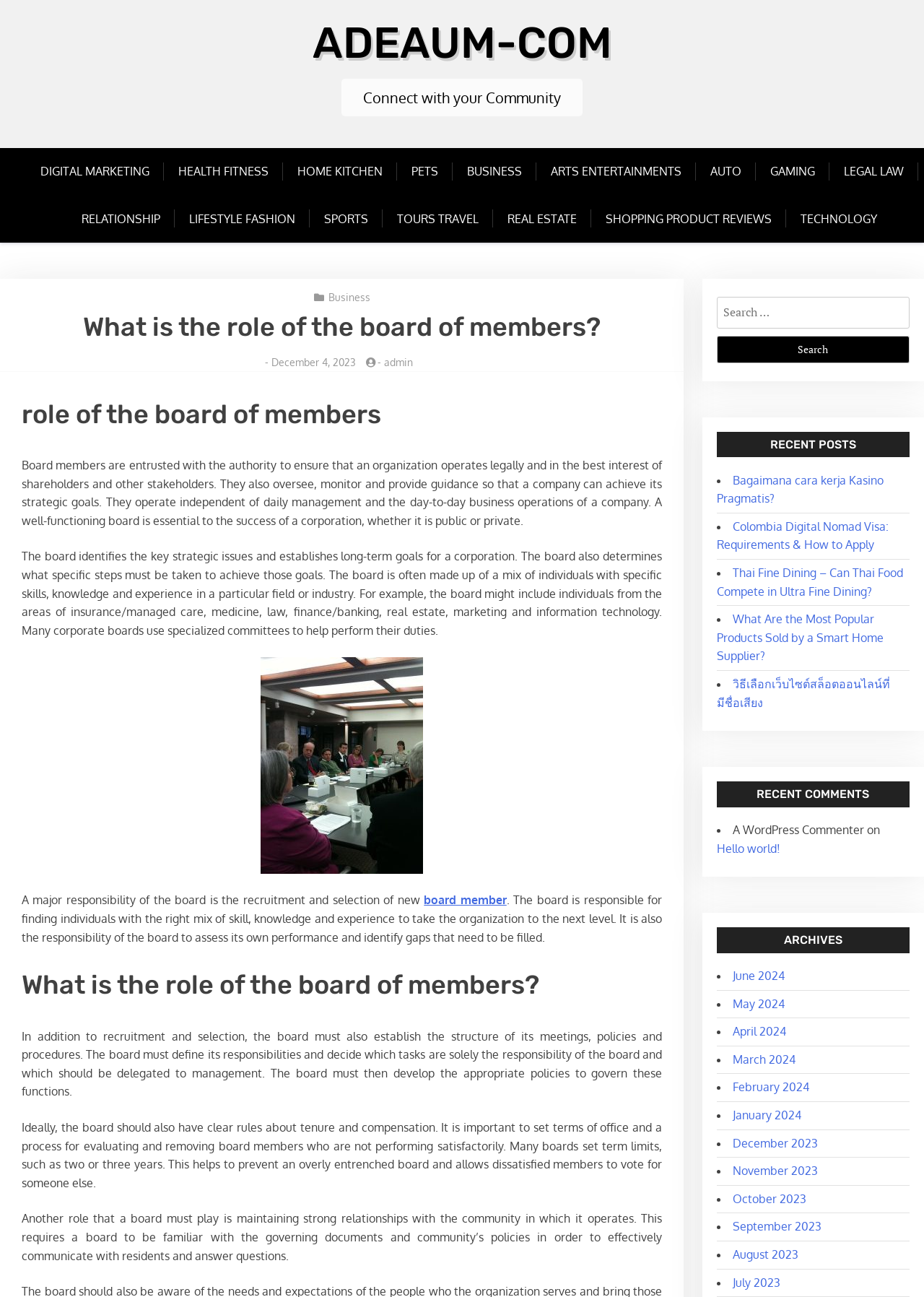What is the role of the board of members?
From the image, provide a succinct answer in one word or a short phrase.

Ensure organization operates legally and in best interest of shareholders